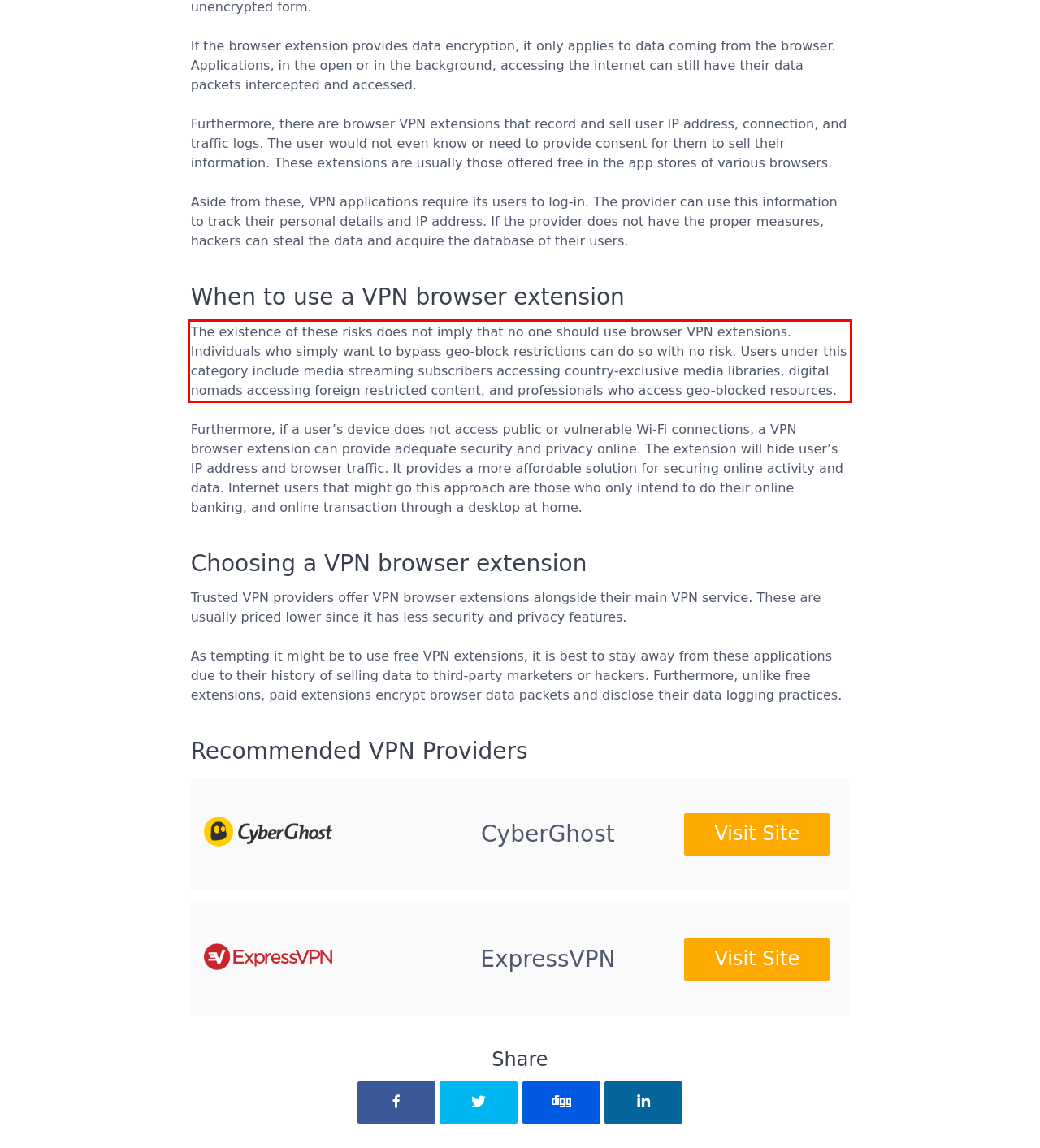Given a screenshot of a webpage, identify the red bounding box and perform OCR to recognize the text within that box.

The existence of these risks does not imply that no one should use browser VPN extensions. Individuals who simply want to bypass geo-block restrictions can do so with no risk. Users under this category include media streaming subscribers accessing country-exclusive media libraries, digital nomads accessing foreign restricted content, and professionals who access geo-blocked resources.